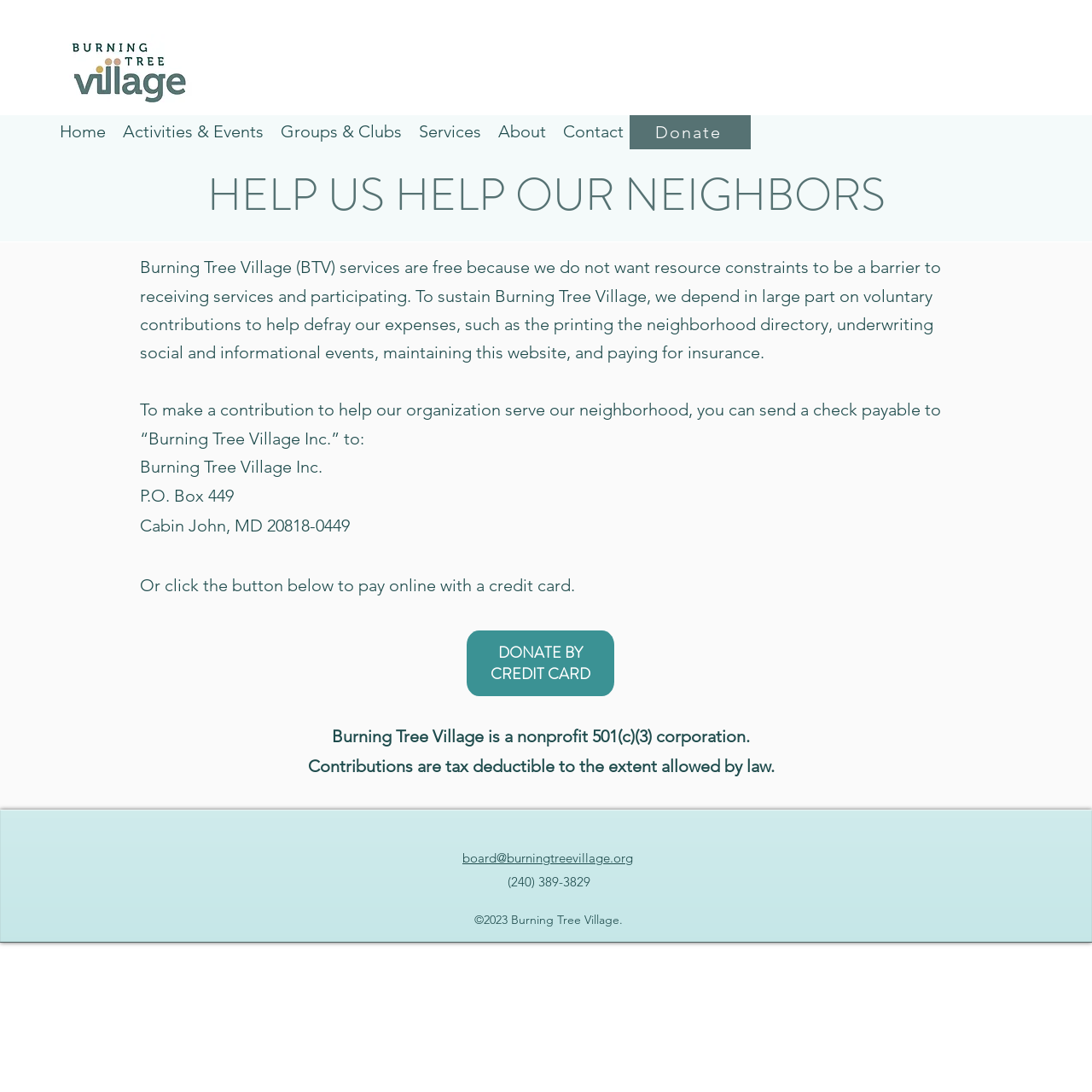Predict the bounding box coordinates of the area that should be clicked to accomplish the following instruction: "Click the 'Contact' link". The bounding box coordinates should consist of four float numbers between 0 and 1, i.e., [left, top, right, bottom].

[0.508, 0.107, 0.579, 0.134]